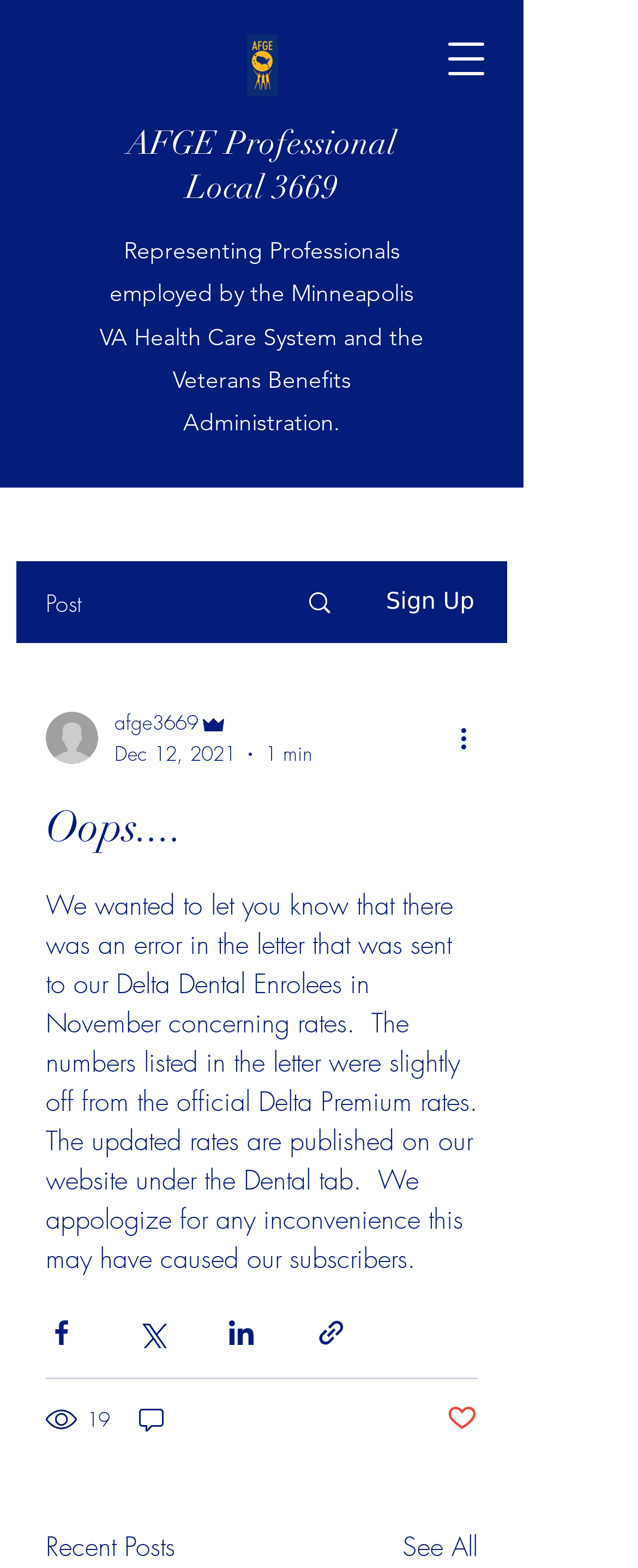Point out the bounding box coordinates of the section to click in order to follow this instruction: "See all recent posts".

[0.631, 0.974, 0.749, 0.999]